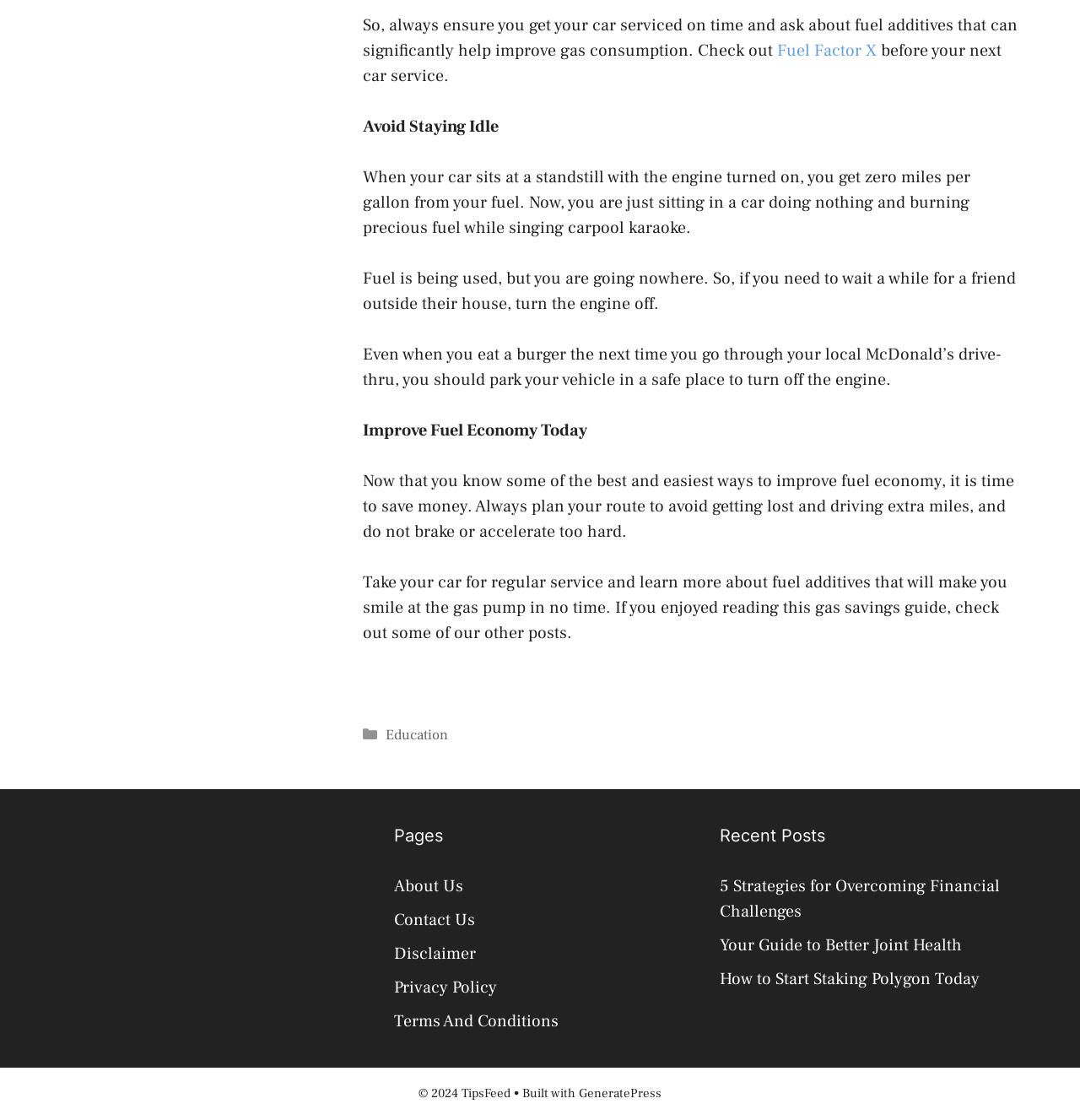How many links are in the footer section?
Look at the image and respond to the question as thoroughly as possible.

The footer section contains links to 'About Us', 'Contact Us', 'Disclaimer', 'Privacy Policy', and 'Terms And Conditions', which totals 5 links.